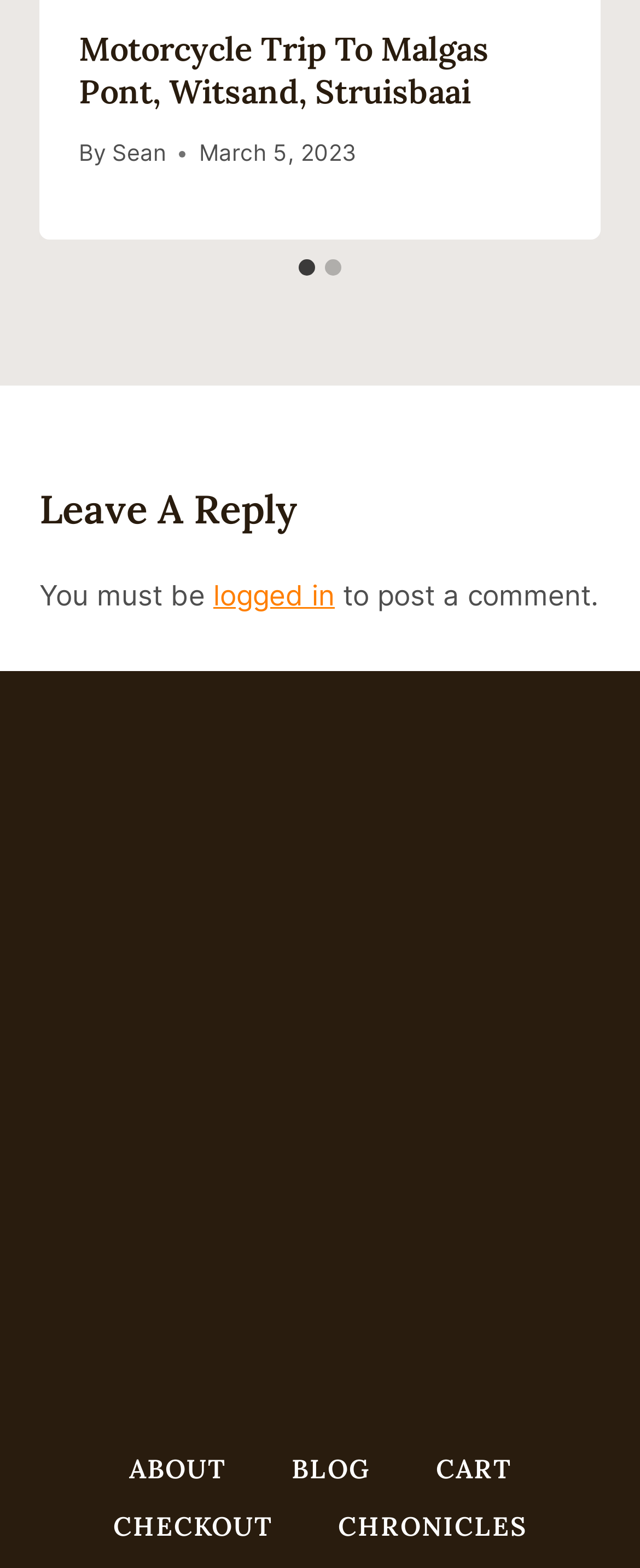For the element described, predict the bounding box coordinates as (top-left x, top-left y, bottom-right x, bottom-right y). All values should be between 0 and 1. Element description: Cart

[0.629, 0.919, 0.85, 0.956]